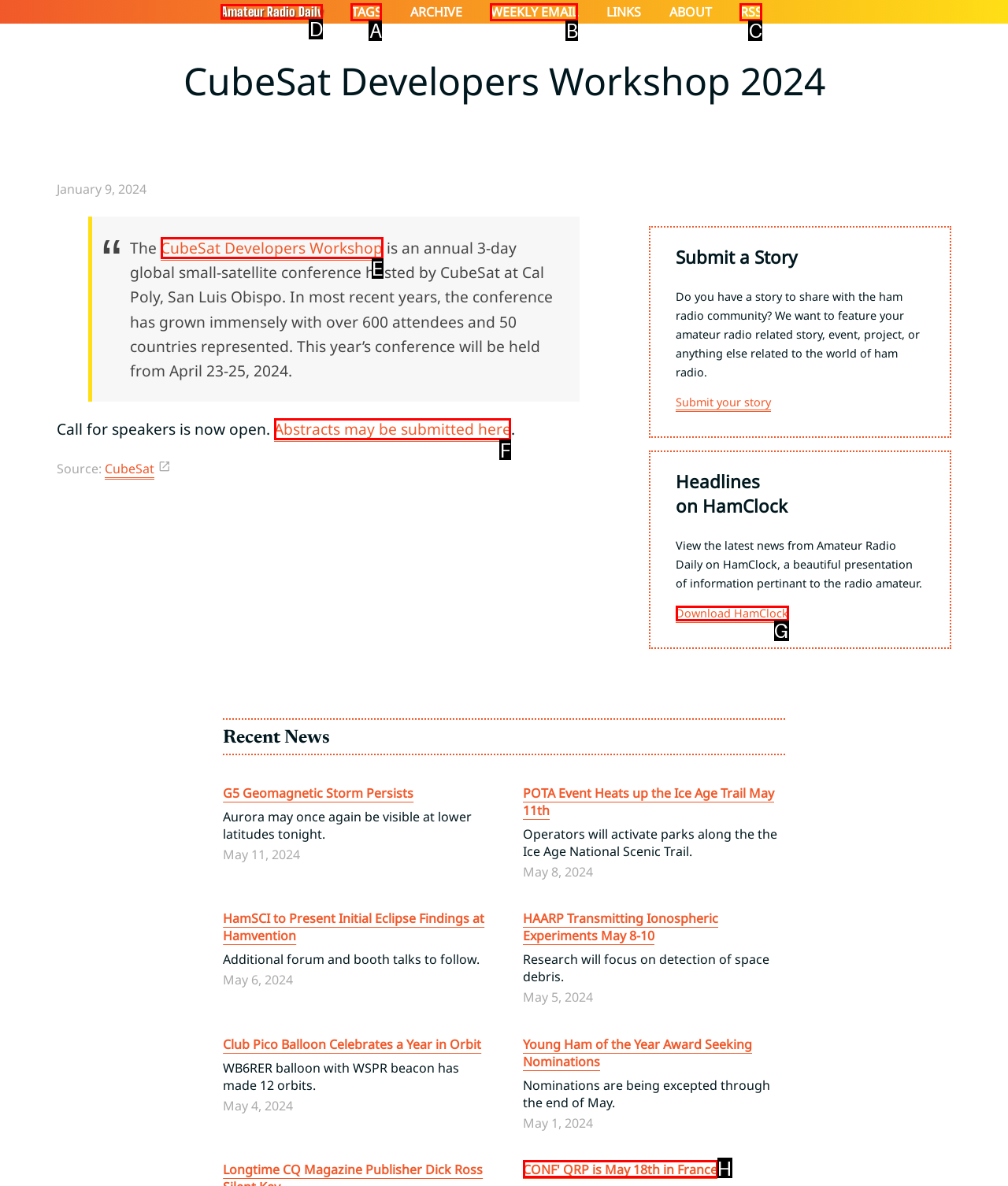Identify the HTML element to click to fulfill this task: Submit an abstract for the conference
Answer with the letter from the given choices.

F